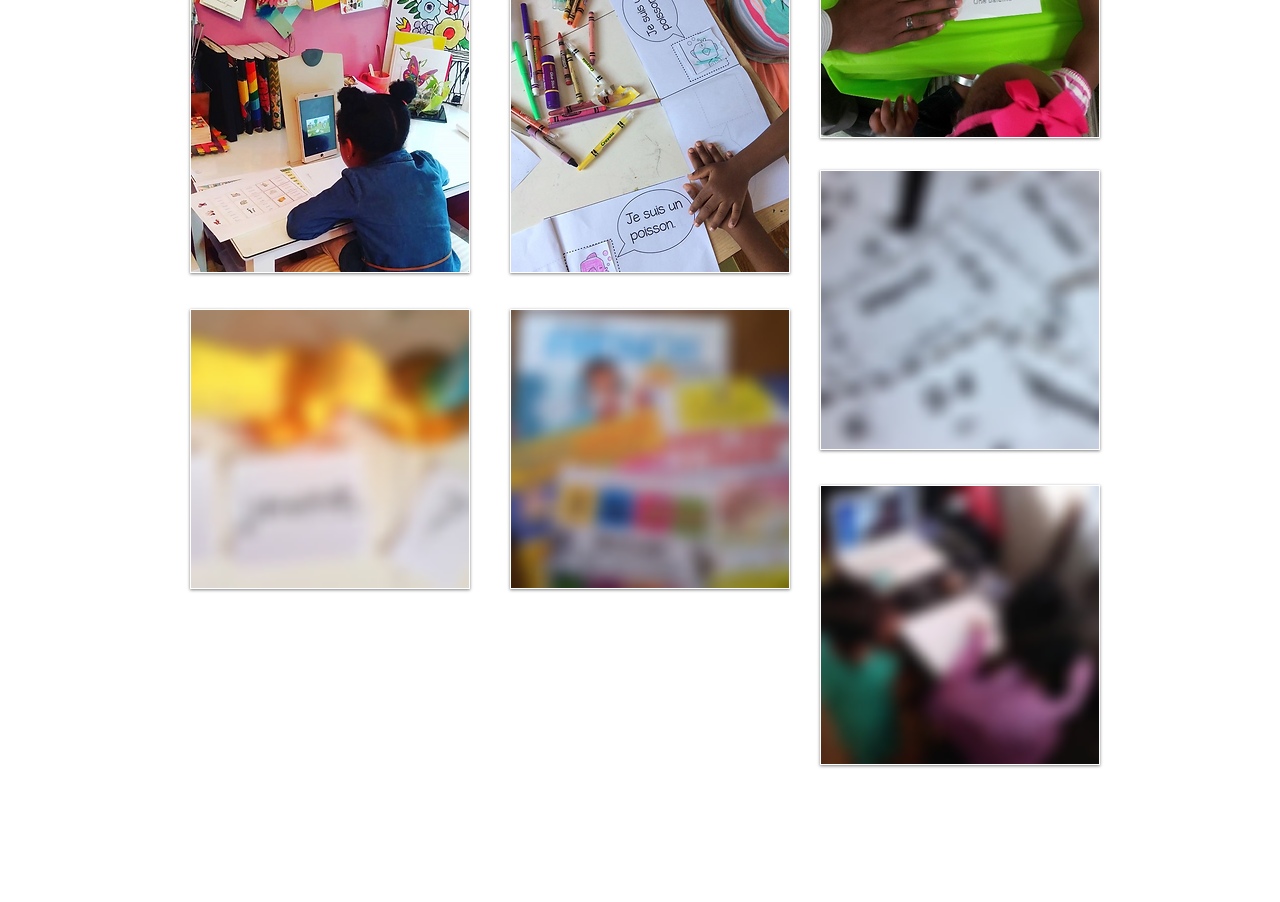Give a short answer using one word or phrase for the question:
How many sections are there on the webpage?

3